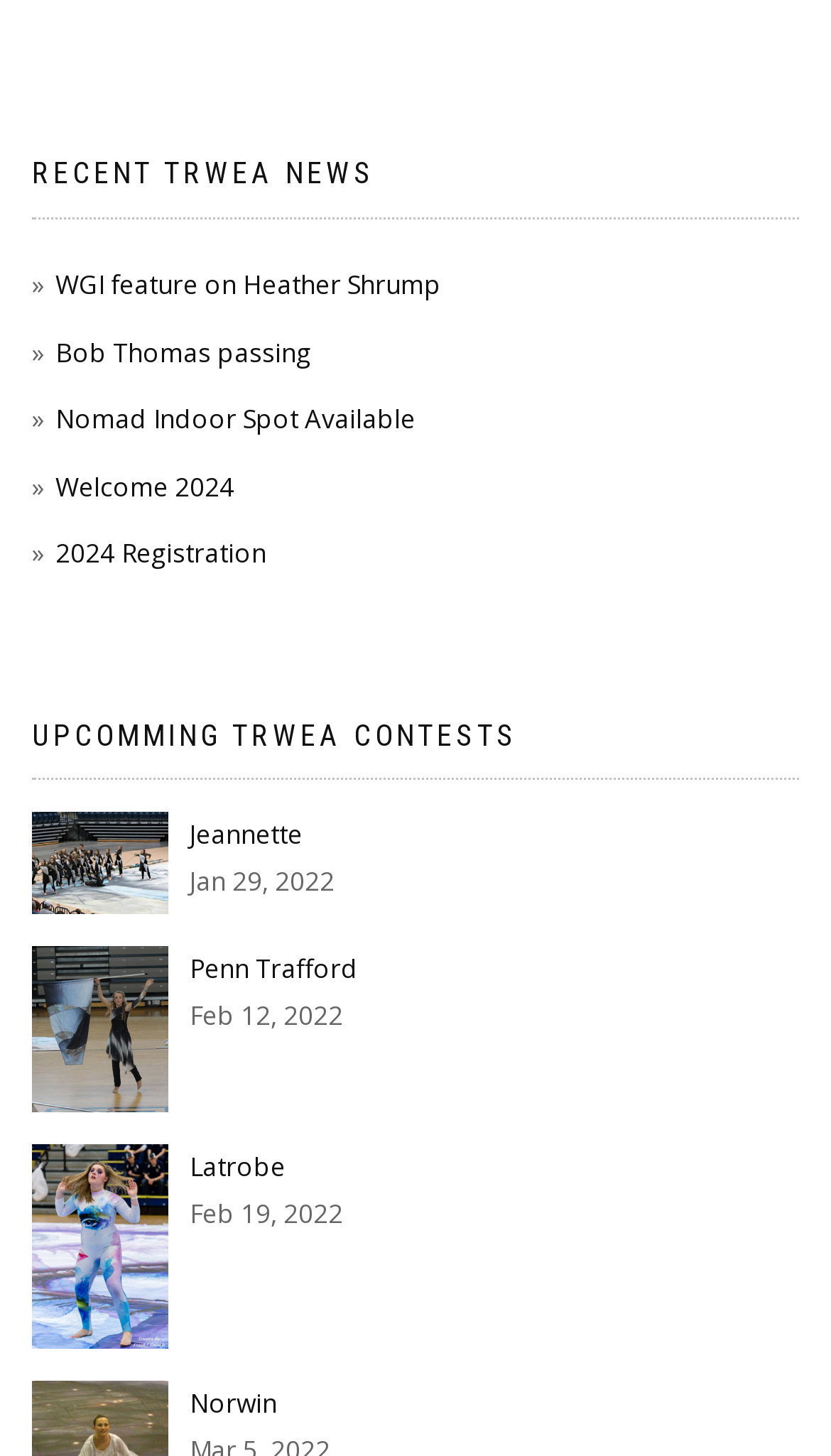What is the date of the 'Jeannette' contest?
Provide a detailed and well-explained answer to the question.

I looked at the 'Jeannette' link and found the corresponding date 'Jan 29, 2022' next to it, which indicates the date of the contest.